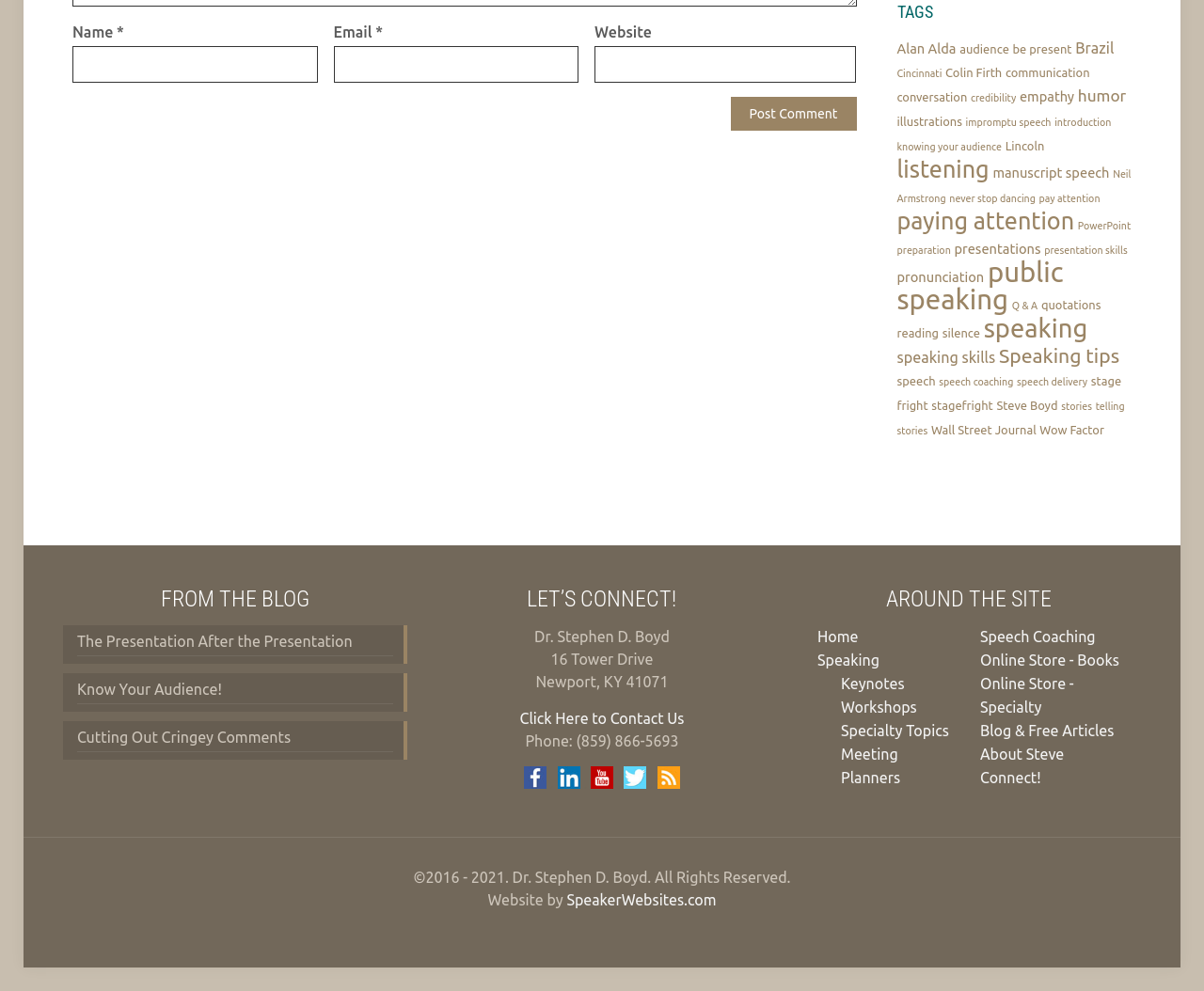What is the topic of the blog posts listed under 'FROM THE BLOG'?
Give a detailed and exhaustive answer to the question.

The headings and links under 'FROM THE BLOG' section, such as 'The Presentation After the Presentation', 'Know Your Audience!', and 'Cutting Out Cringey Comments', suggest that the blog posts are related to public speaking and presentation skills.